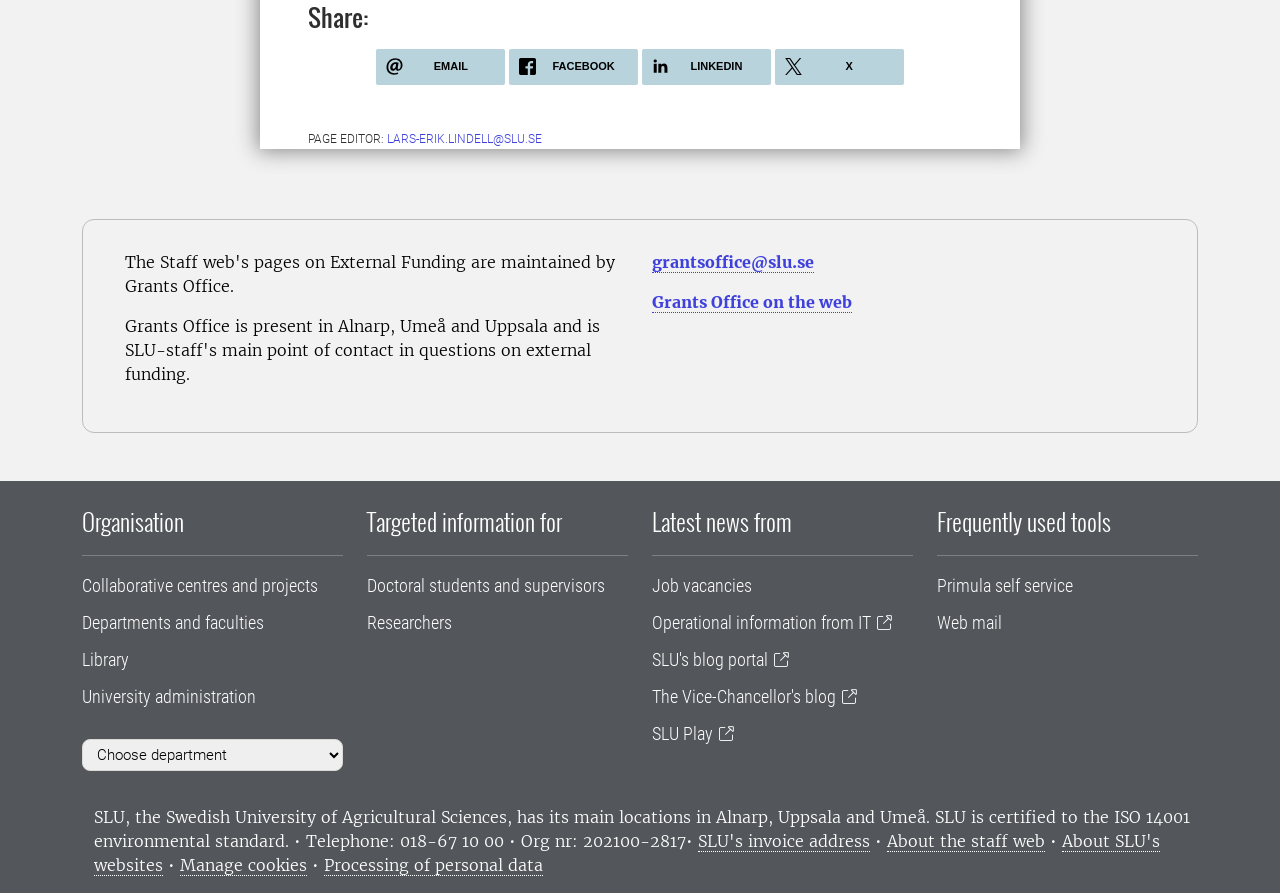Give a one-word or short phrase answer to this question: 
How many social media links are available?

4